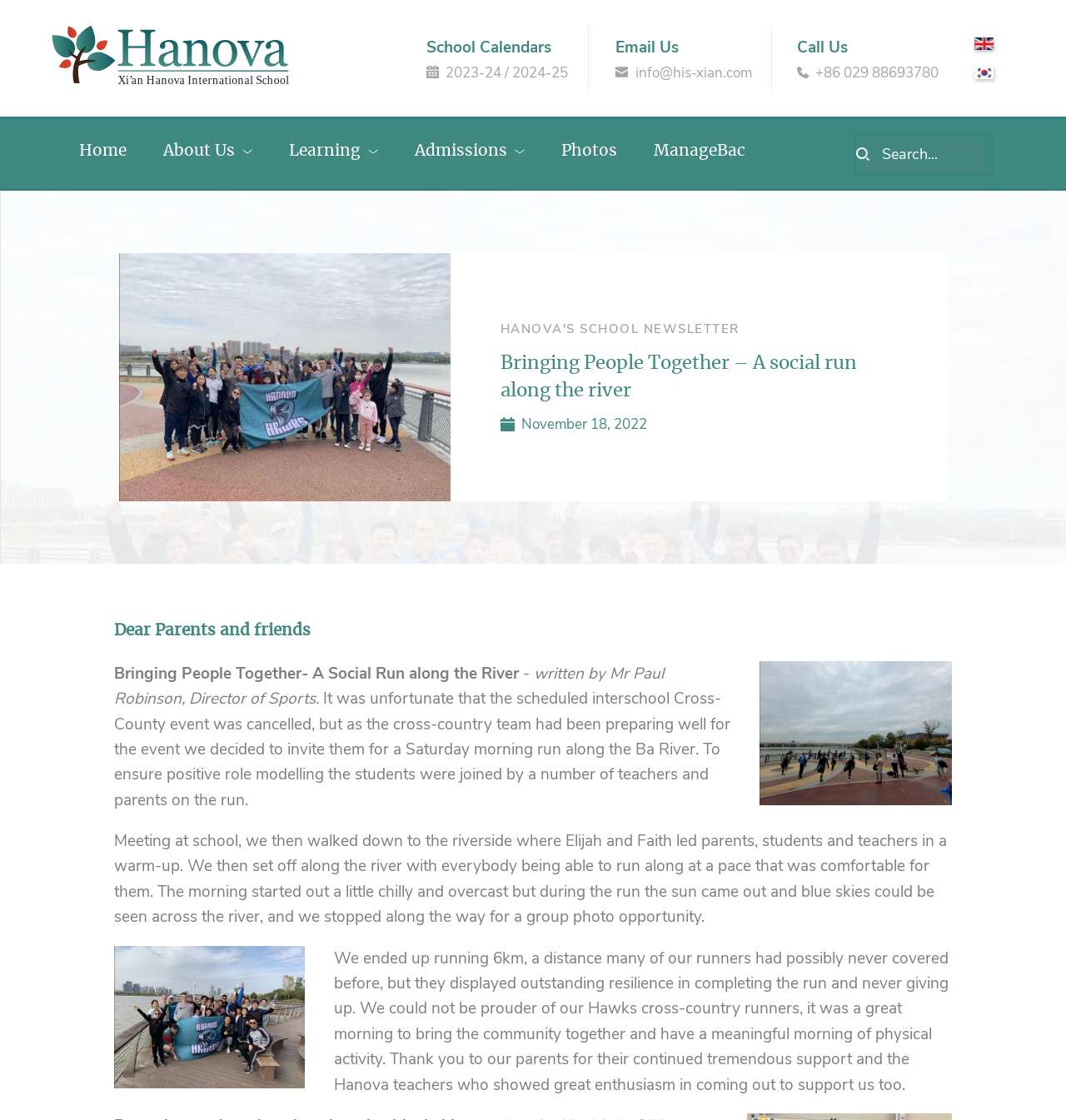Can you determine the bounding box coordinates of the area that needs to be clicked to fulfill the following instruction: "Call the school"?

[0.765, 0.056, 0.881, 0.073]